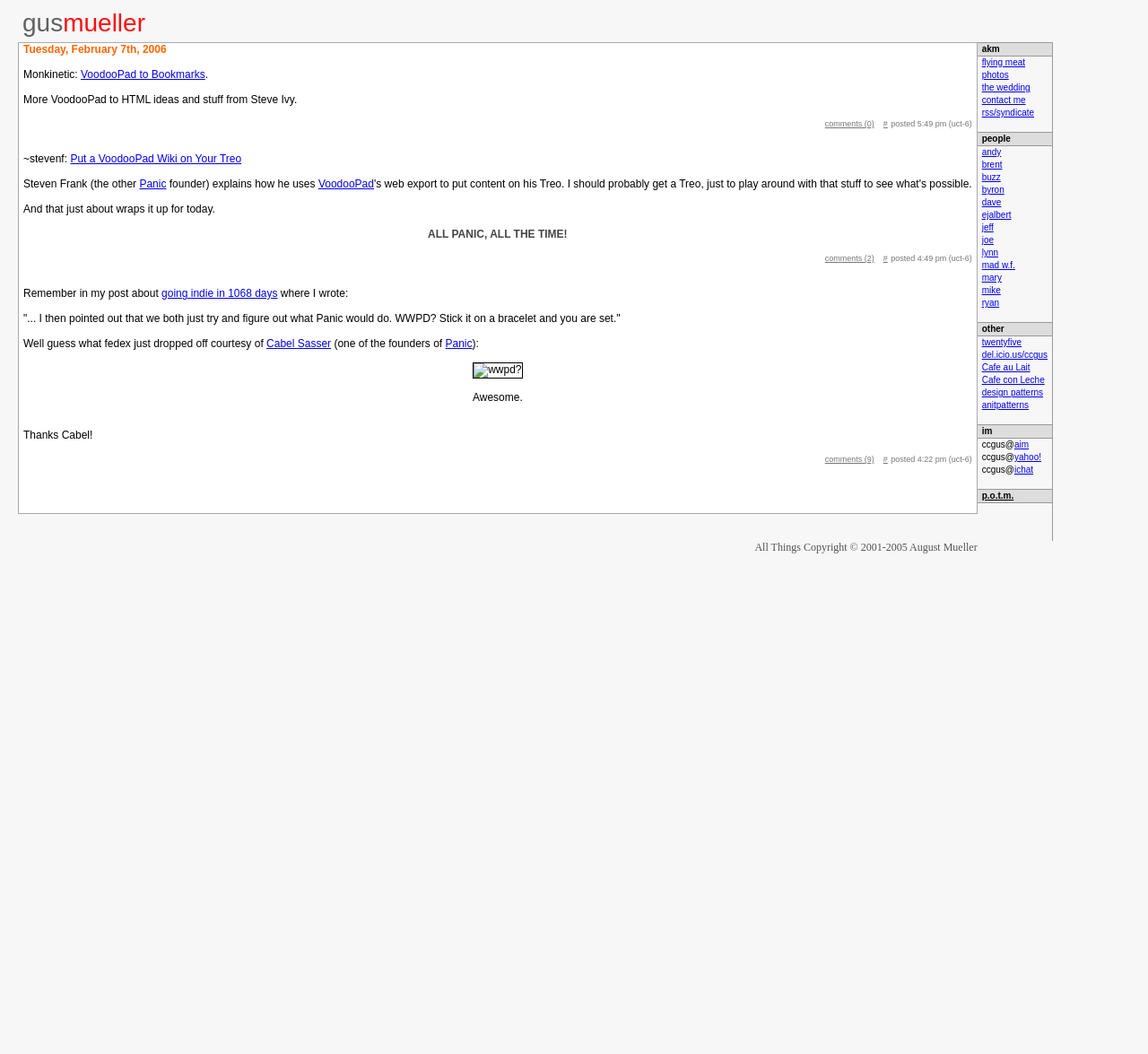Who is the author of the blog posts?
Look at the image and answer with only one word or phrase.

Gus Mueller